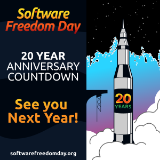What is the purpose of the website link?
Look at the image and answer with only one word or phrase.

To engage with the community online